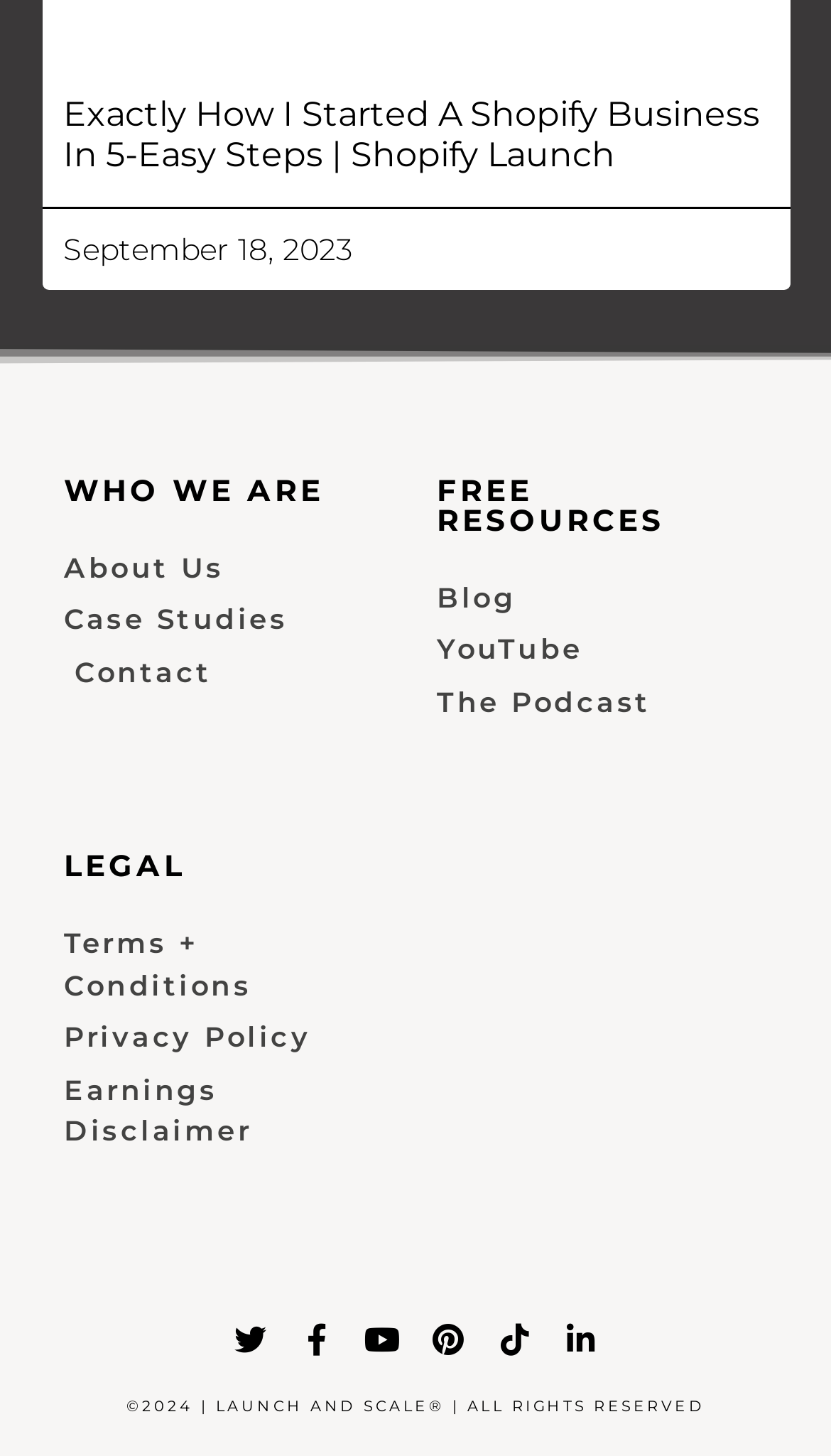How many links are there in the 'WHO WE ARE' section?
Using the image as a reference, answer with just one word or a short phrase.

1